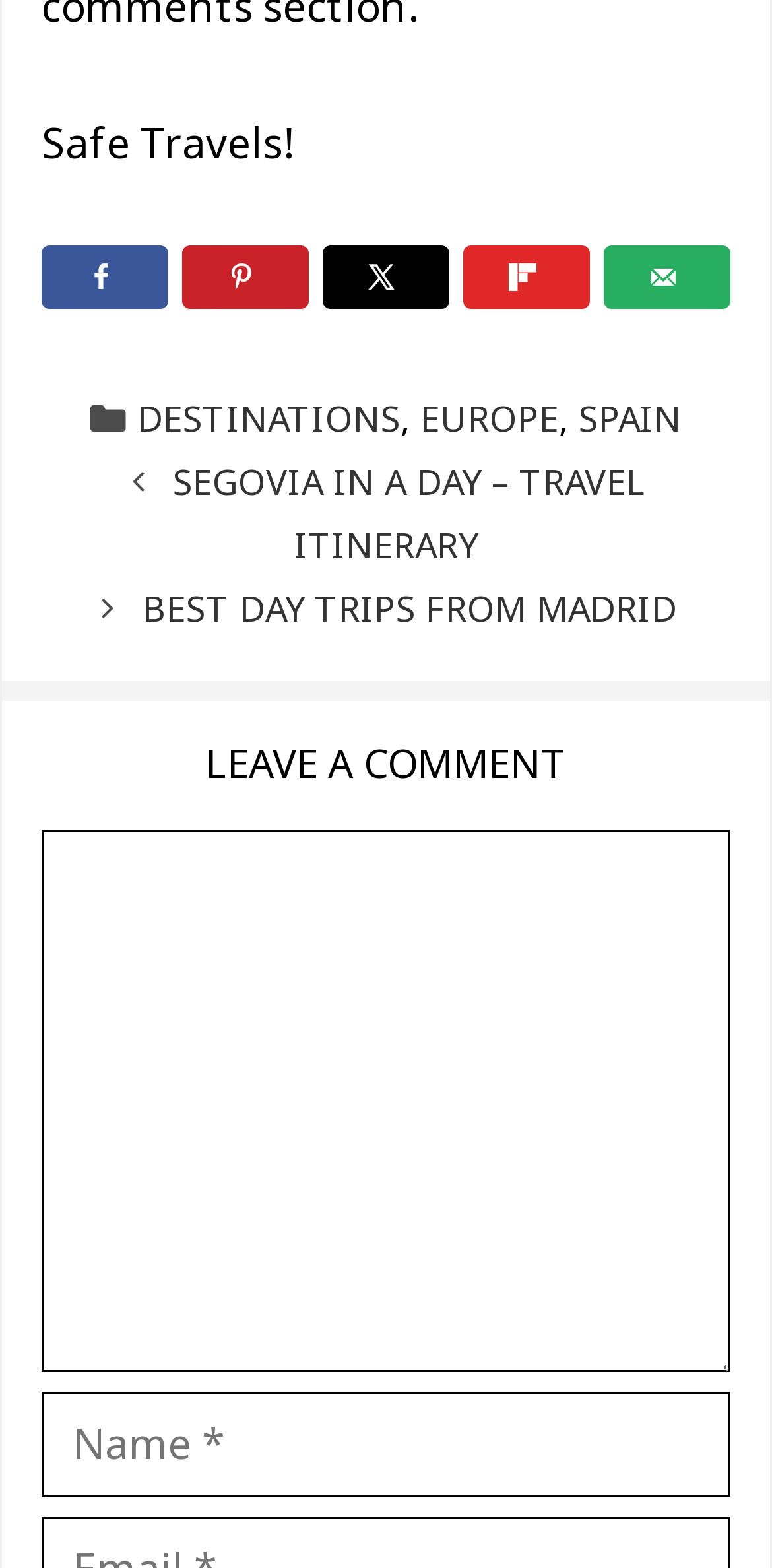Locate the bounding box coordinates of the area to click to fulfill this instruction: "Contact Us". The bounding box should be presented as four float numbers between 0 and 1, in the order [left, top, right, bottom].

None